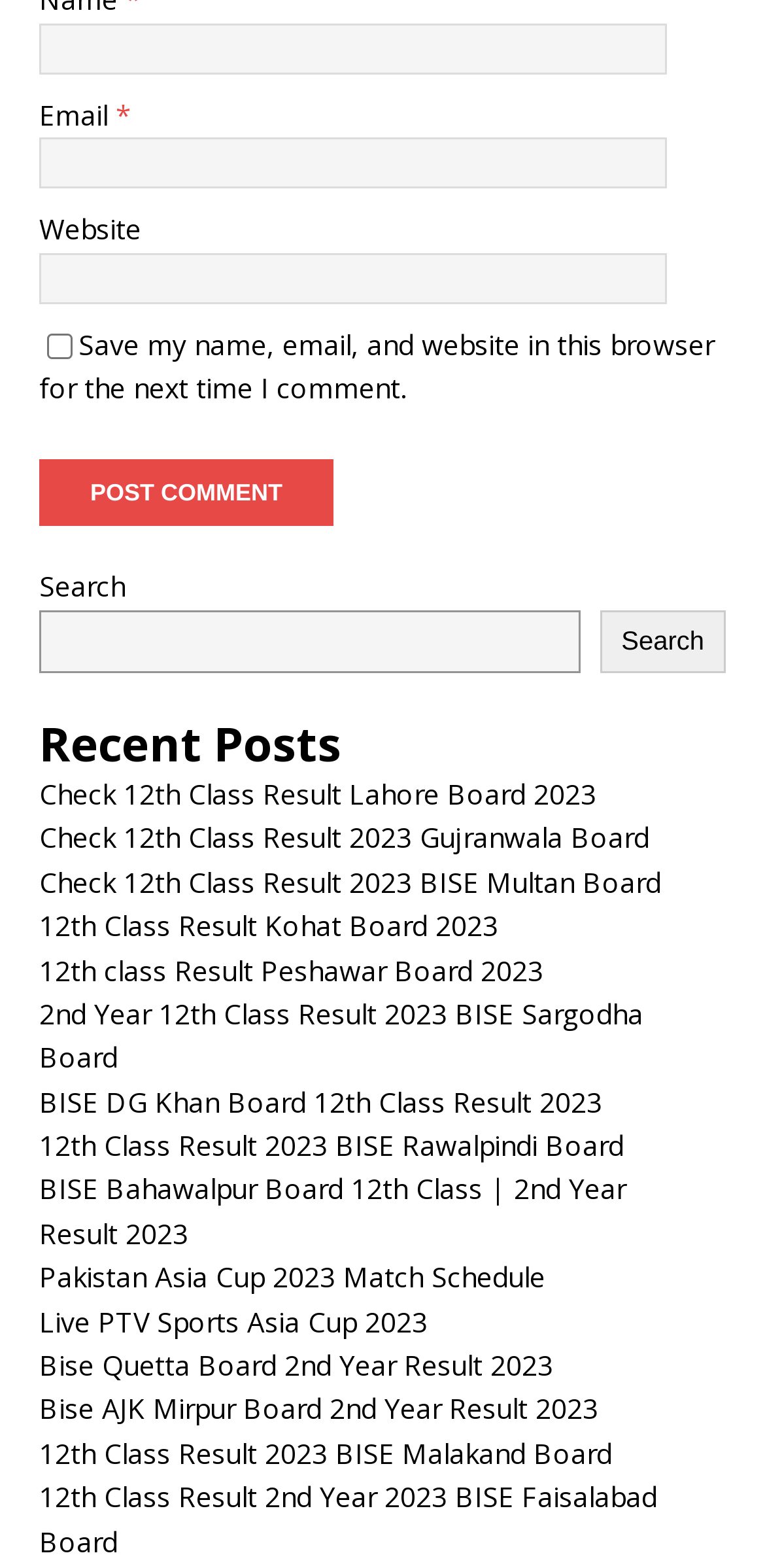Locate the bounding box coordinates of the clickable element to fulfill the following instruction: "Check 12th Class Result Lahore Board 2023". Provide the coordinates as four float numbers between 0 and 1 in the format [left, top, right, bottom].

[0.051, 0.494, 0.779, 0.518]